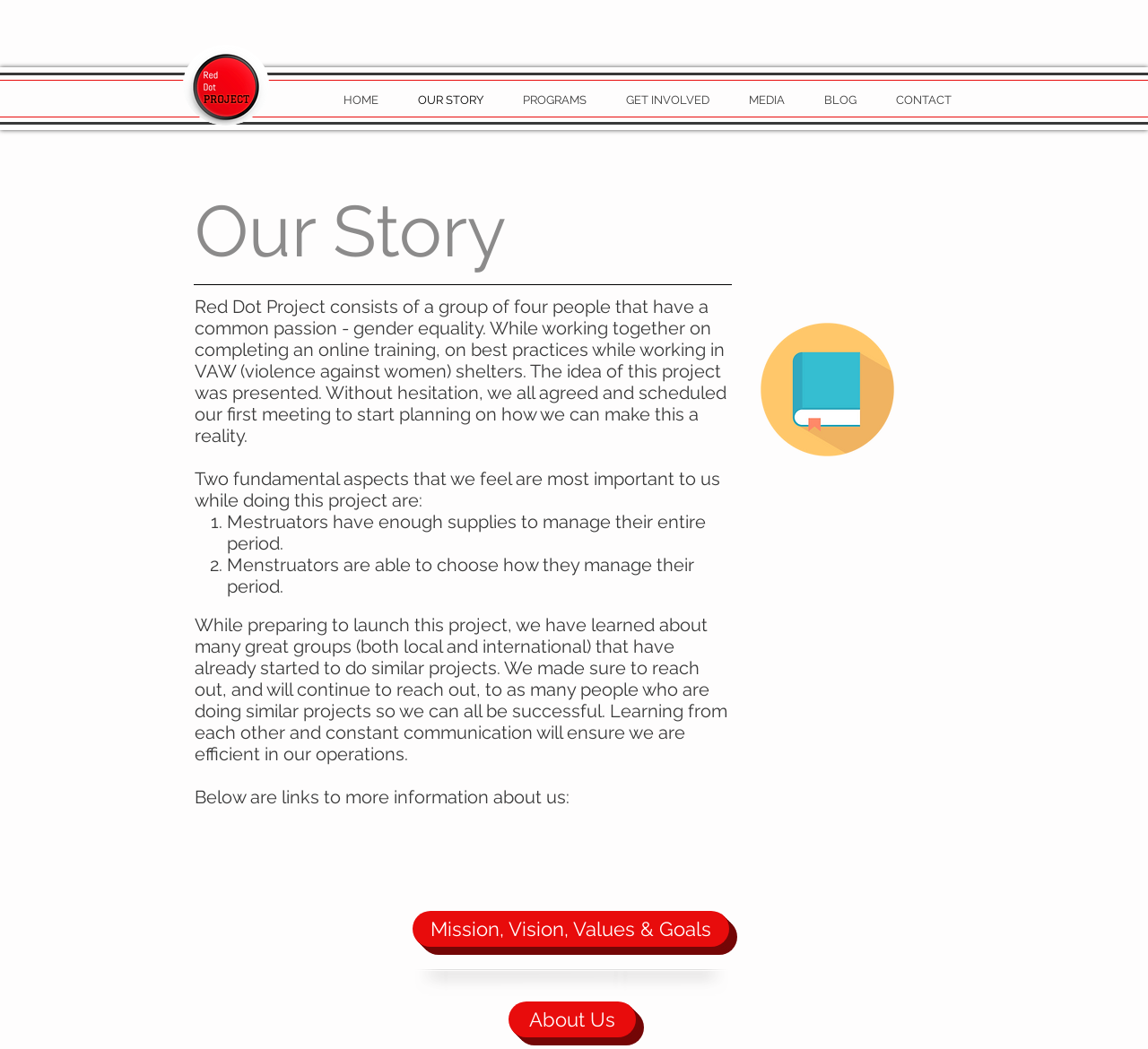Please determine the bounding box coordinates of the clickable area required to carry out the following instruction: "View the OUR STORY page". The coordinates must be four float numbers between 0 and 1, represented as [left, top, right, bottom].

[0.347, 0.084, 0.438, 0.107]